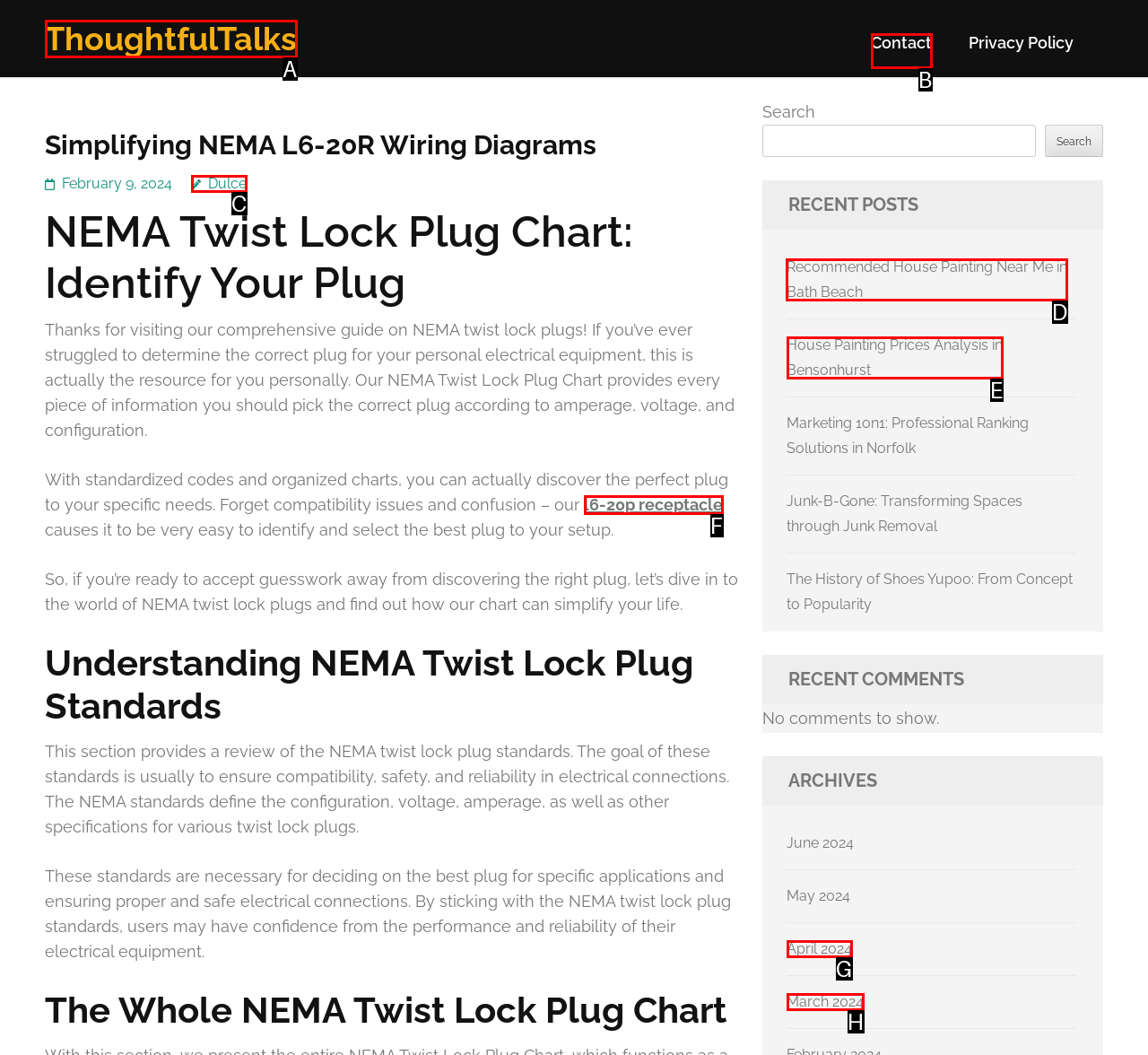Tell me which one HTML element I should click to complete the following instruction: Read the recent post about house painting near me
Answer with the option's letter from the given choices directly.

D